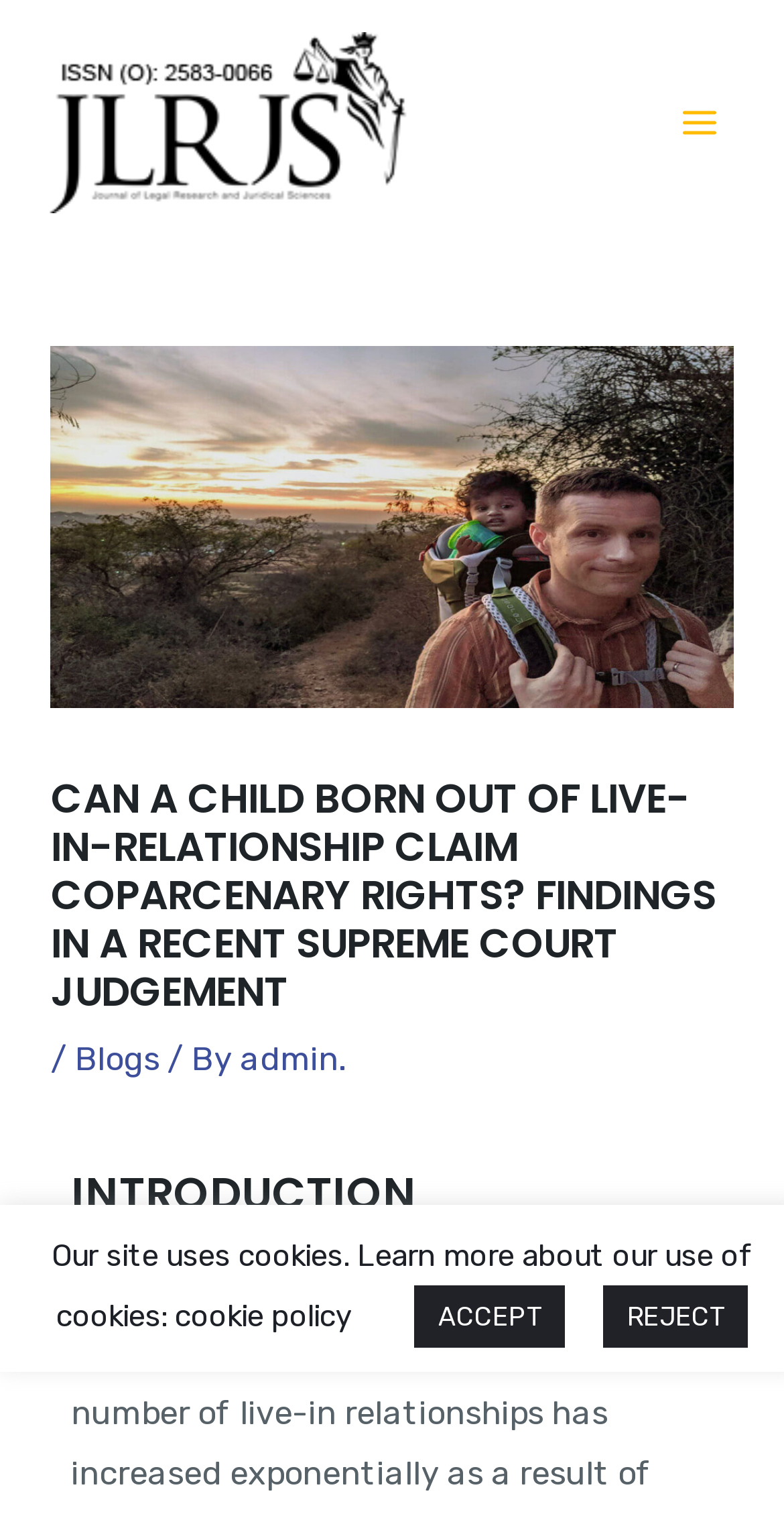Please find and provide the title of the webpage.

CAN A CHILD BORN OUT OF LIVE-IN-RELATIONSHIP CLAIM COPARCENARY RIGHTS? FINDINGS IN A RECENT SUPREME COURT JUDGEMENT